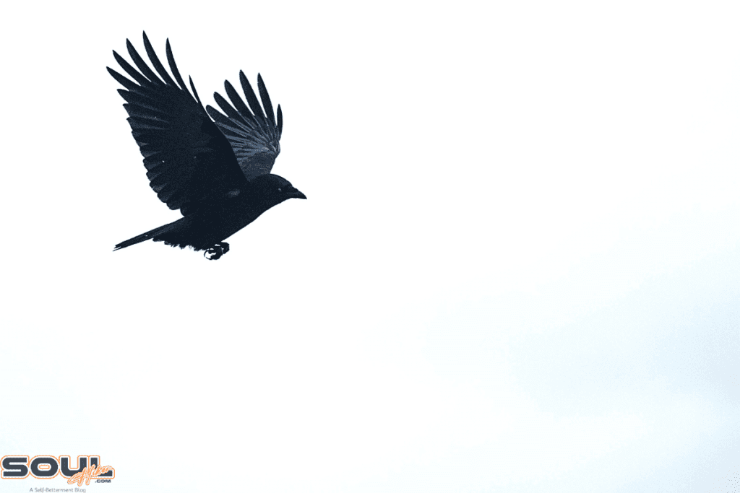What is the tone of the image? Based on the image, give a response in one word or a short phrase.

Reflective